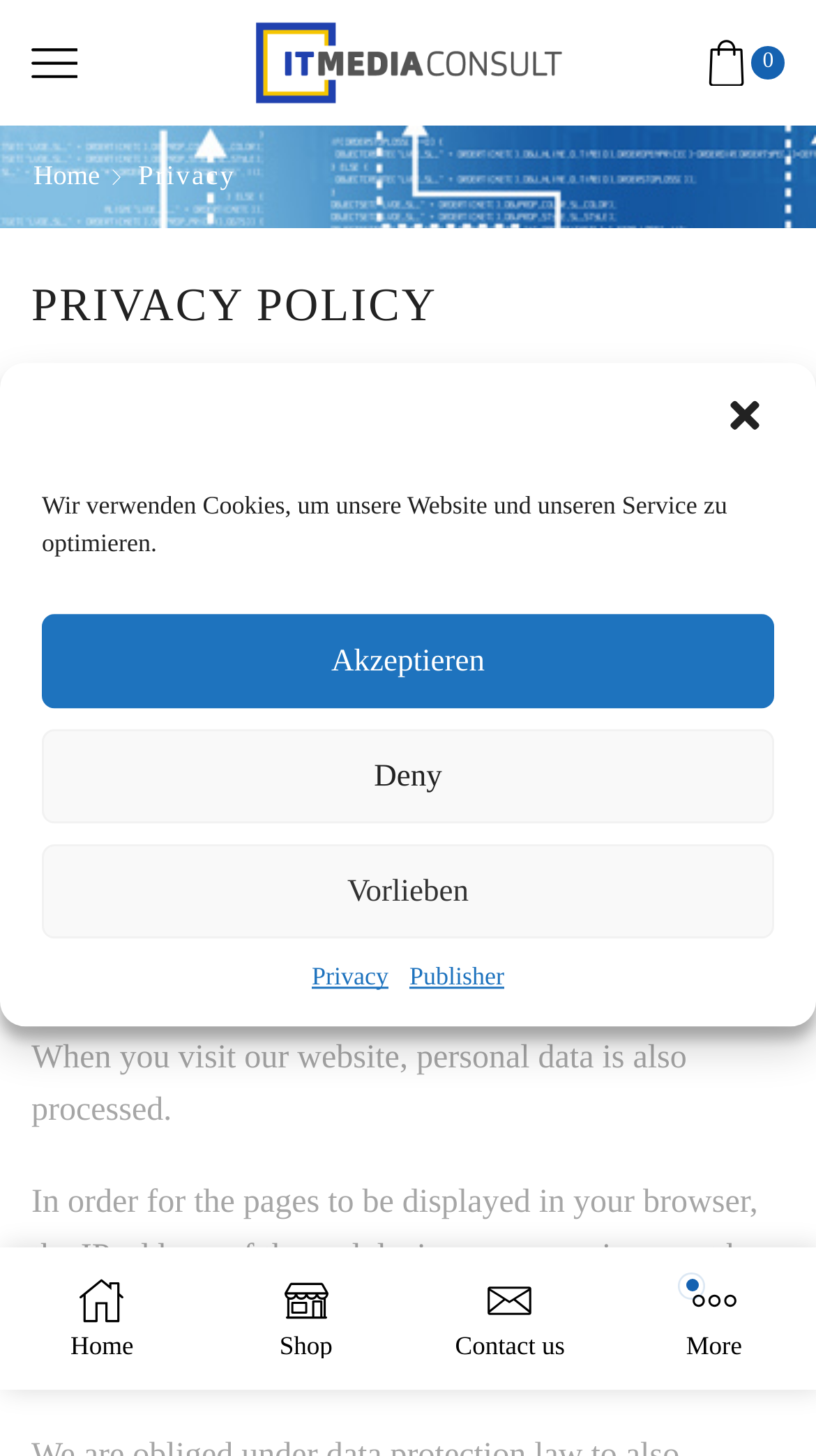Identify the bounding box of the UI element that matches this description: "More".

[0.841, 0.878, 0.909, 0.933]